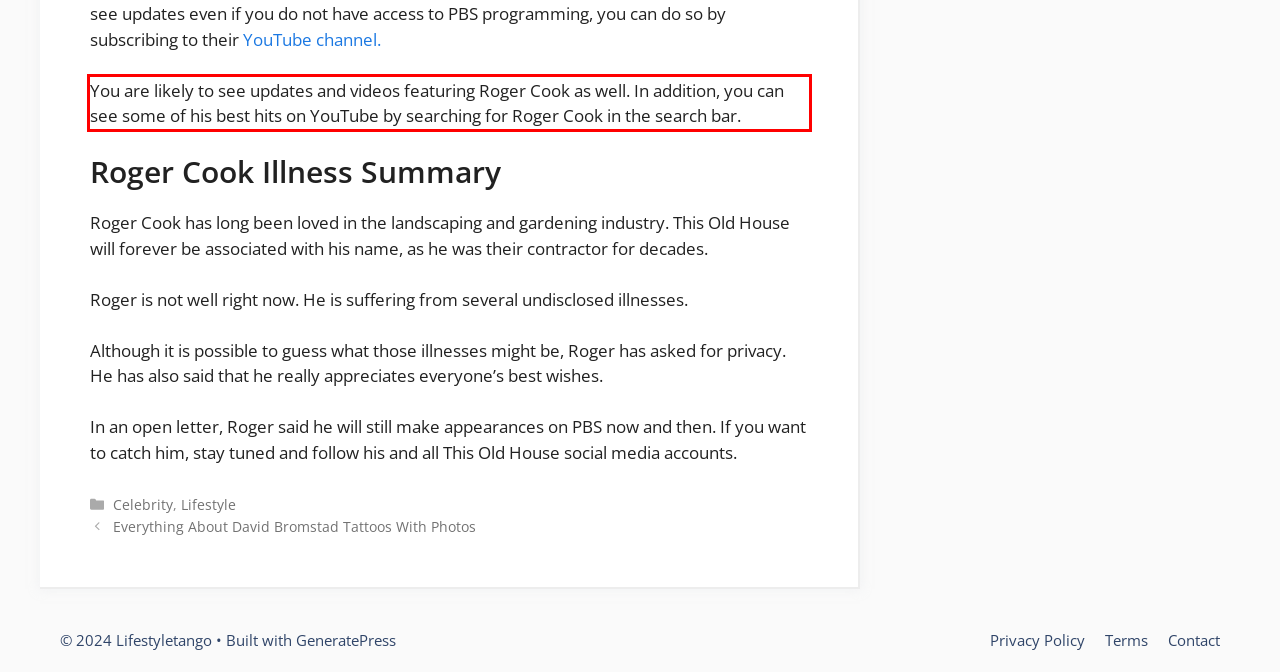Using the provided screenshot of a webpage, recognize the text inside the red rectangle bounding box by performing OCR.

You are likely to see updates and videos featuring Roger Cook as well. In addition, you can see some of his best hits on YouTube by searching for Roger Cook in the search bar.